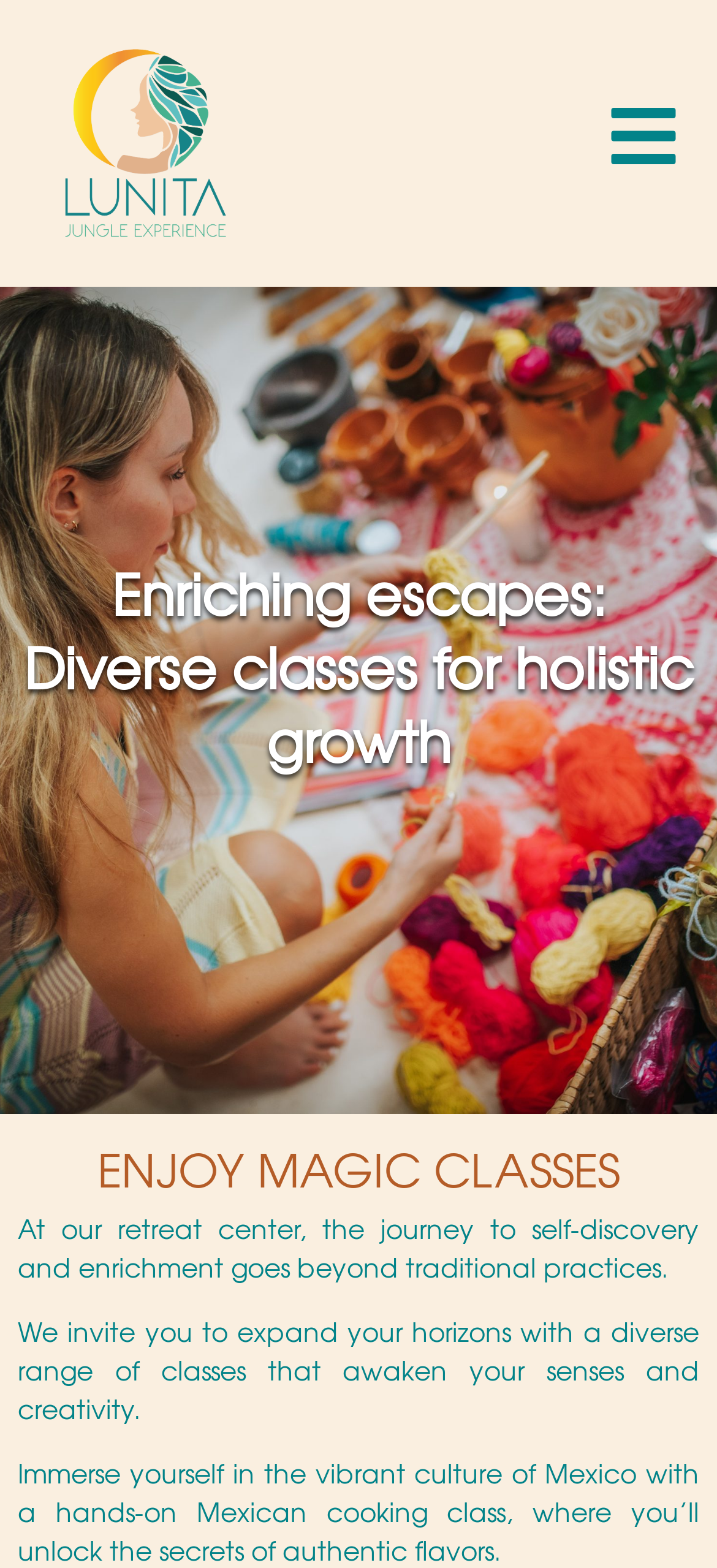Answer with a single word or phrase: 
Where is the retreat center located?

Mexico